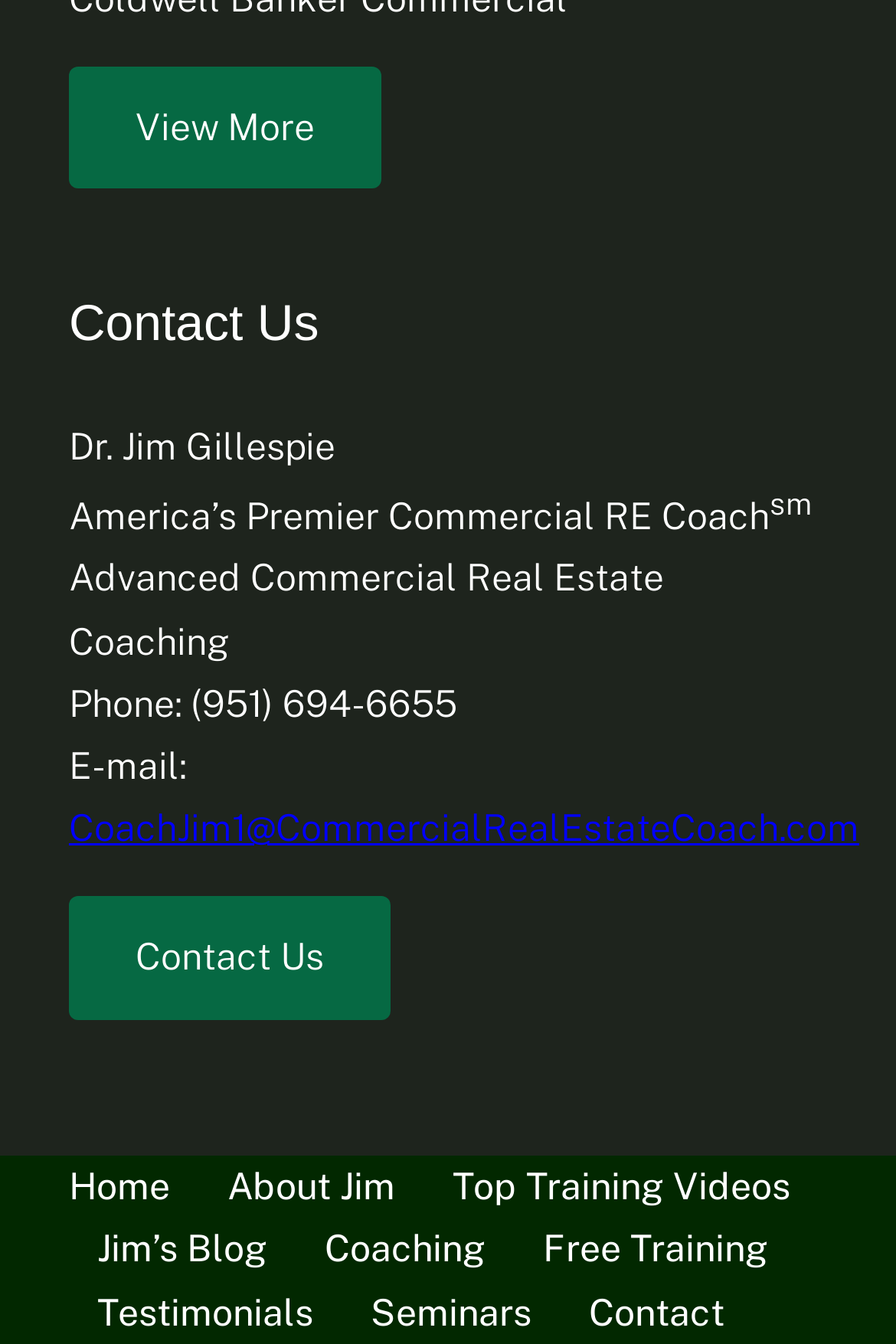What is the main topic of the coach's training videos?
Please give a detailed and elaborate answer to the question based on the image.

The main topic of the coach's training videos can be inferred from the text 'Advanced Commercial Real Estate Coaching' located above the phone number, and also from the link 'Top Training Videos' in the main menu.